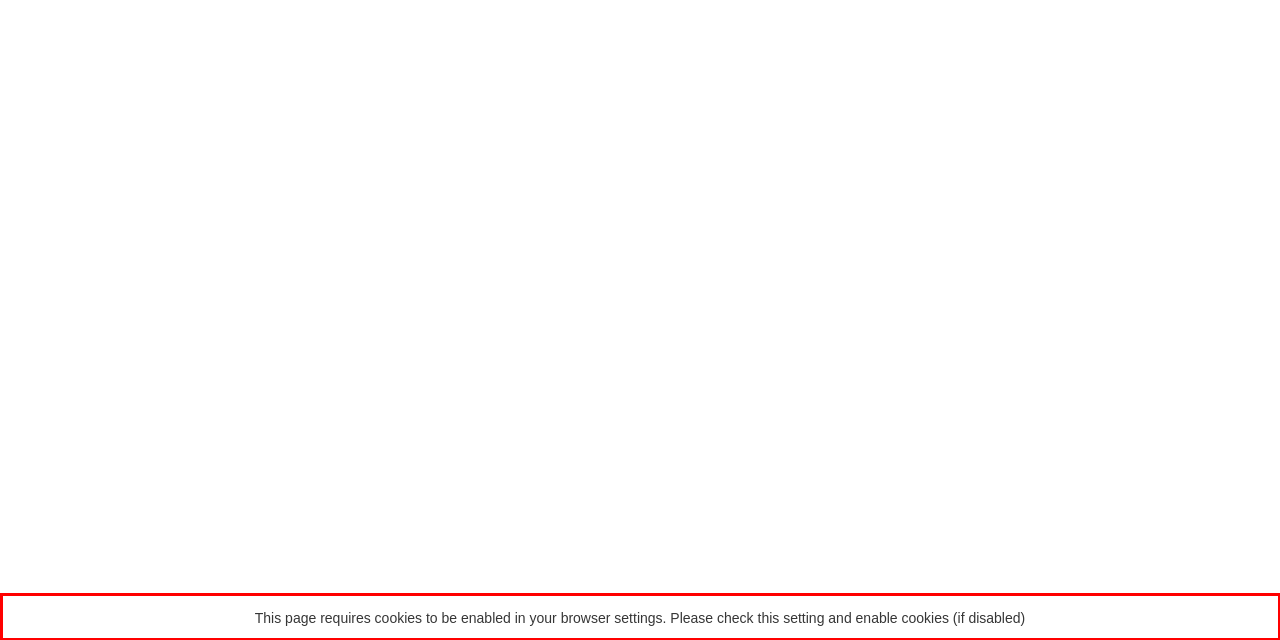Look at the screenshot of the webpage, locate the red rectangle bounding box, and generate the text content that it contains.

This page requires cookies to be enabled in your browser settings. Please check this setting and enable cookies (if disabled)